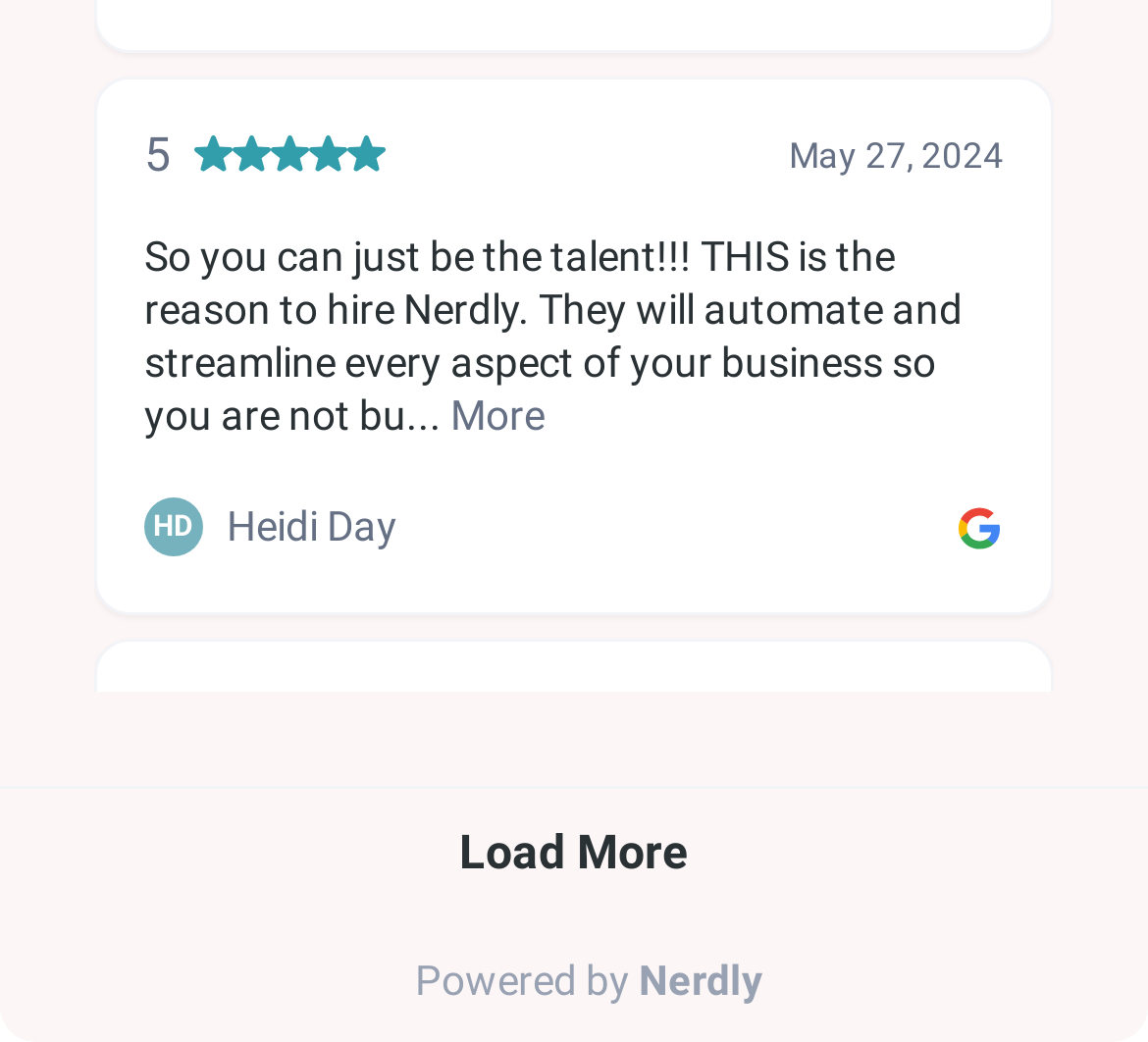Identify and provide the bounding box for the element described by: "Powered by Nerdly".

[0.336, 0.862, 0.664, 0.978]